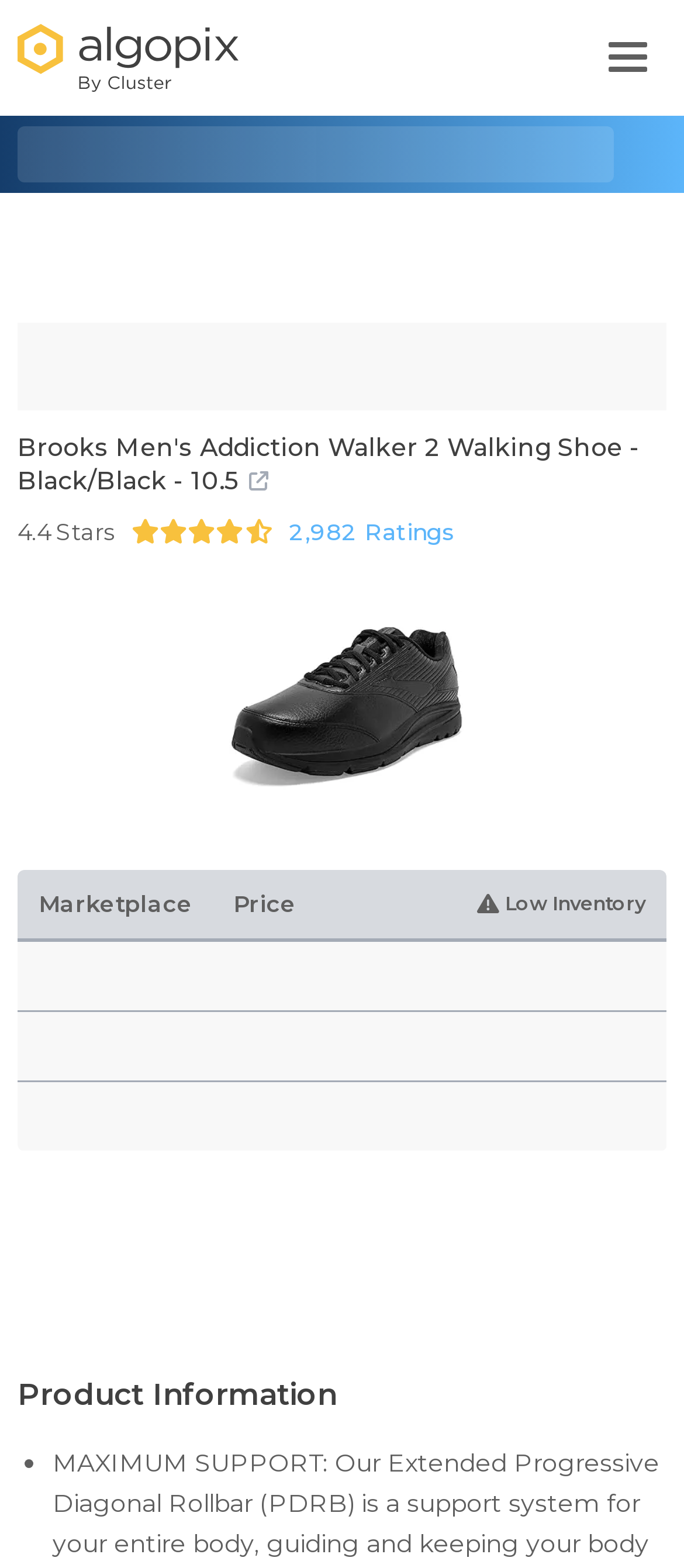Please study the image and answer the question comprehensively:
How many ratings does this product have?

I found the number of ratings by looking at the static text '2,982' next to the 'Ratings' label, which indicates the total number of ratings for the product.